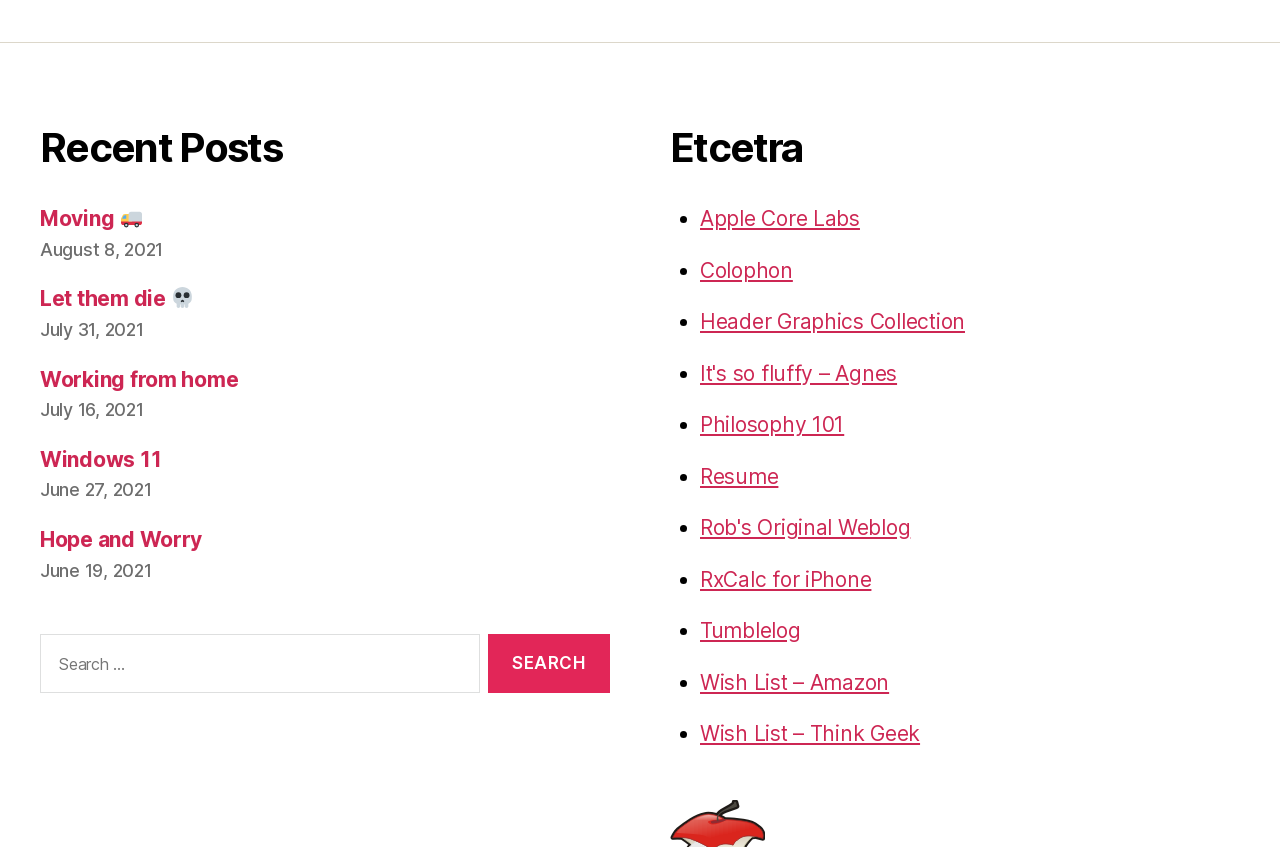Identify the bounding box coordinates of the region I need to click to complete this instruction: "Read the post 'Moving'".

[0.031, 0.243, 0.112, 0.273]